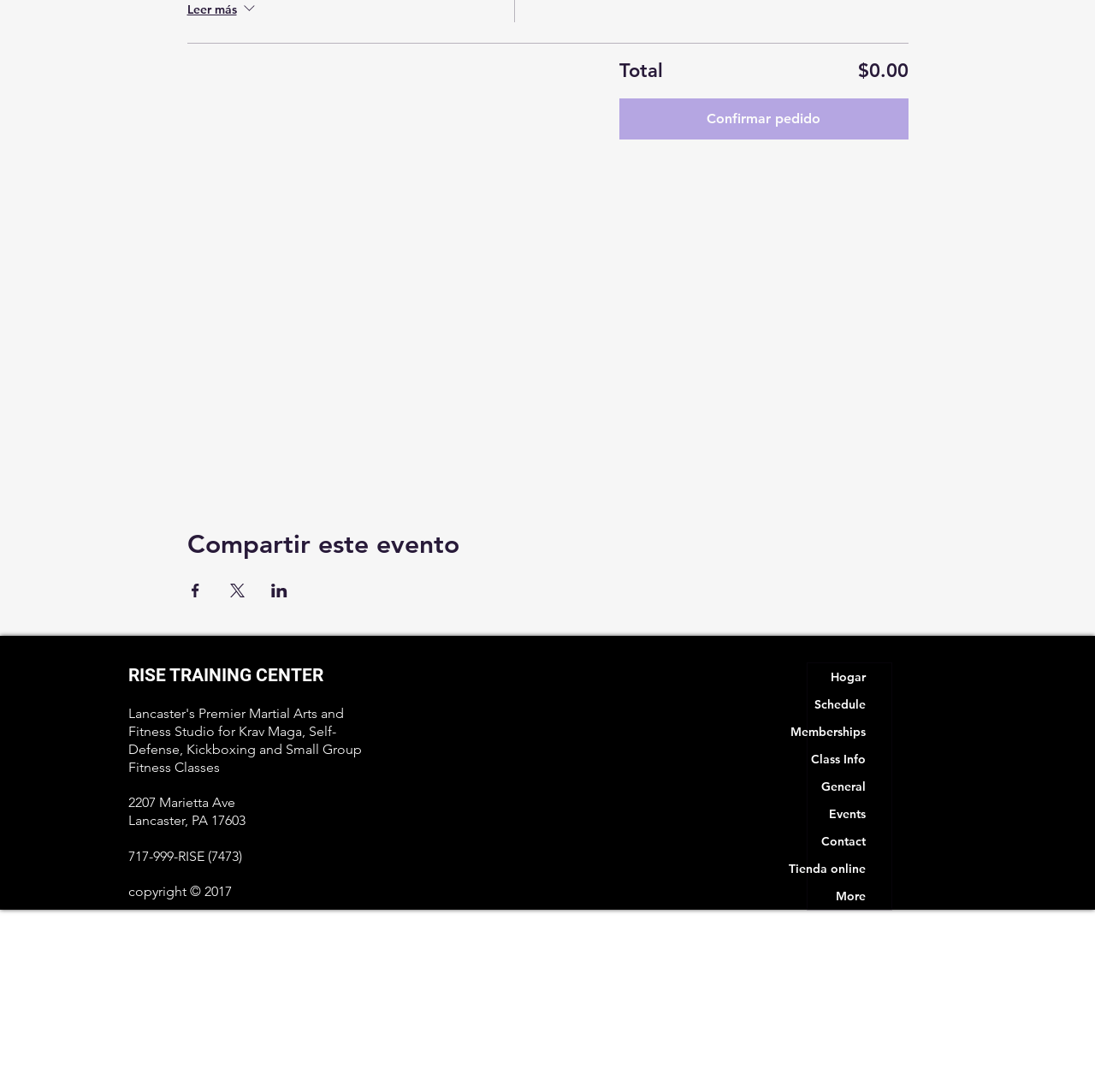What is the name of the training center?
Look at the image and respond with a one-word or short-phrase answer.

RISE TRAINING CENTER